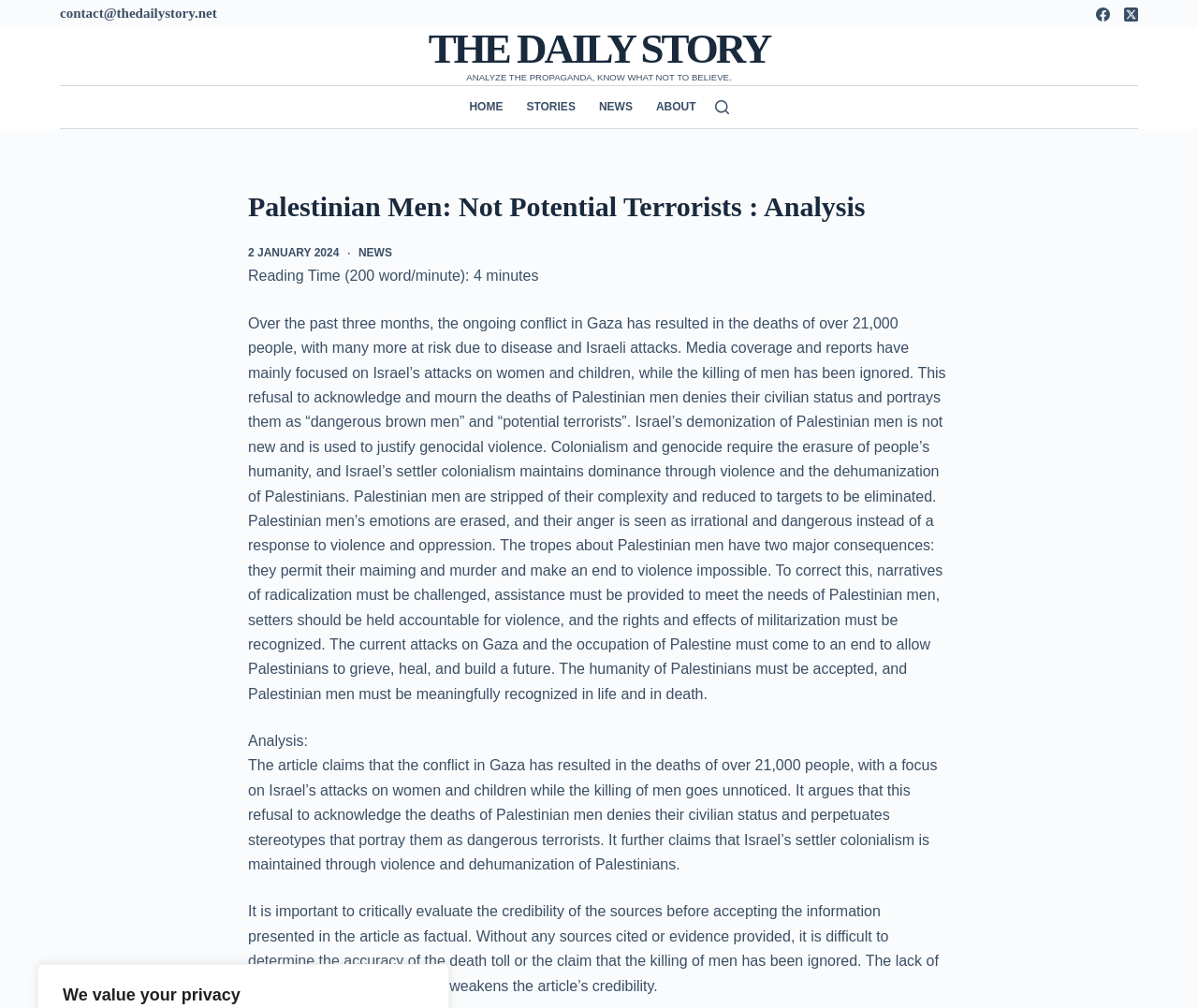Explain the features and main sections of the webpage comprehensively.

The webpage is an article from "The Daily Story" with the title "Palestinian Men: Not Potential Terrorists : Analysis". At the top left corner, there is a link to skip to the content. Below it, there is a contact email address and social media links to Facebook and Twitter on the top right corner. The website's logo and tagline "ANALYZE THE PROPAGANDA, KNOW WHAT NOT TO BELIEVE" are positioned in the top center.

A horizontal navigation menu is located below the logo, with menu items "HOME", "STORIES", "NEWS", and "ABOUT". A search button is placed to the right of the navigation menu.

The main content of the article is divided into sections. The title "Palestinian Men: Not Potential Terrorists : Analysis" is followed by the publication date "2 JANUARY 2024" and a link to the "NEWS" category. The article's reading time is indicated as several minutes.

The main text of the article discusses the conflict in Gaza, the deaths of over 21,000 people, and the media's focus on Israel's attacks on women and children while ignoring the killing of men. The article argues that this refusal to acknowledge the deaths of Palestinian men denies their civilian status and portrays them as "dangerous brown men" and "potential terrorists". It also discusses the consequences of this narrative and the need to challenge it.

Below the main text, there is an analysis section that summarizes the article's claims and raises questions about the credibility of the sources.